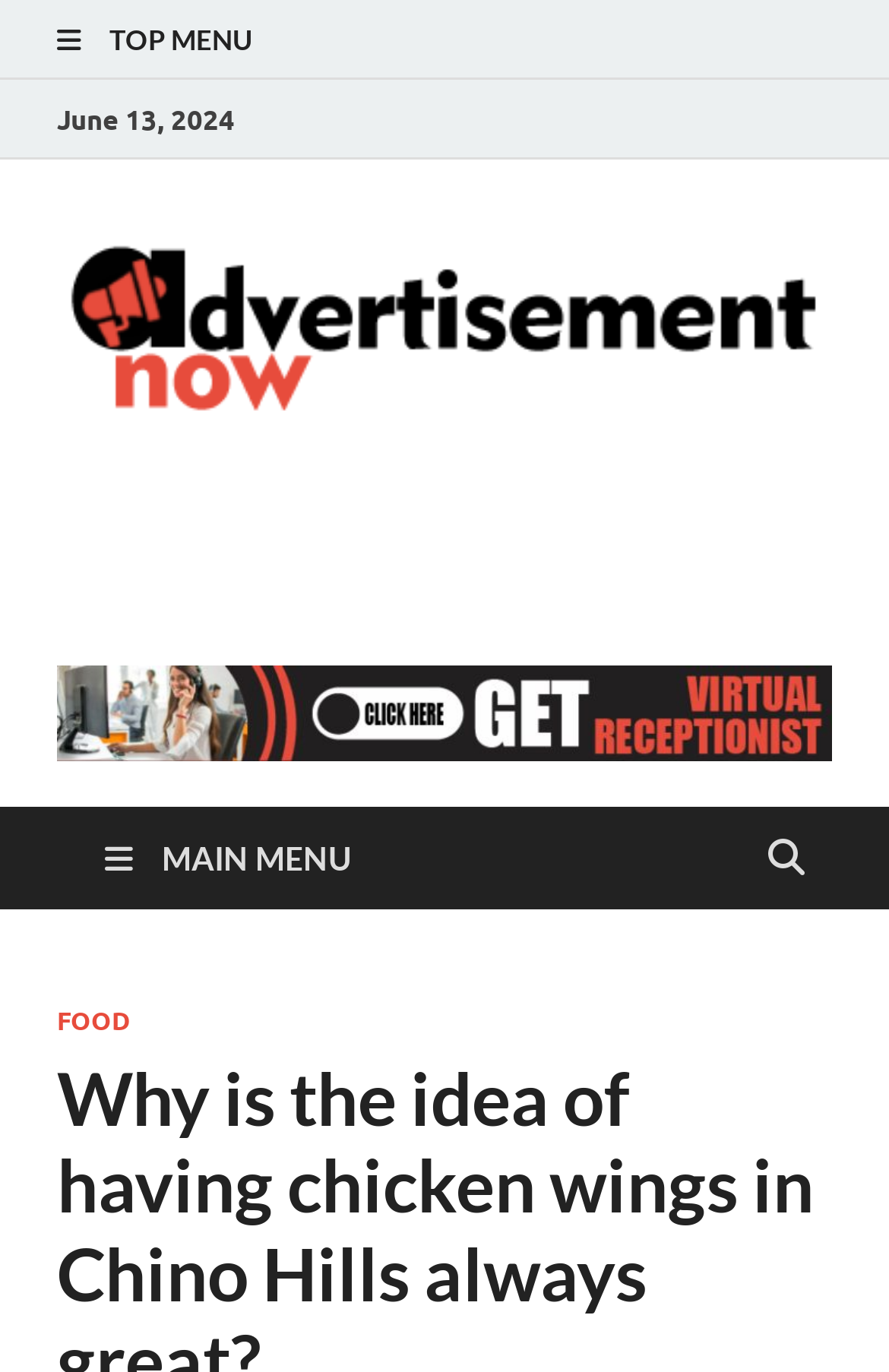Generate the title text from the webpage.

Why is the idea of having chicken wings in Chino Hills always great?